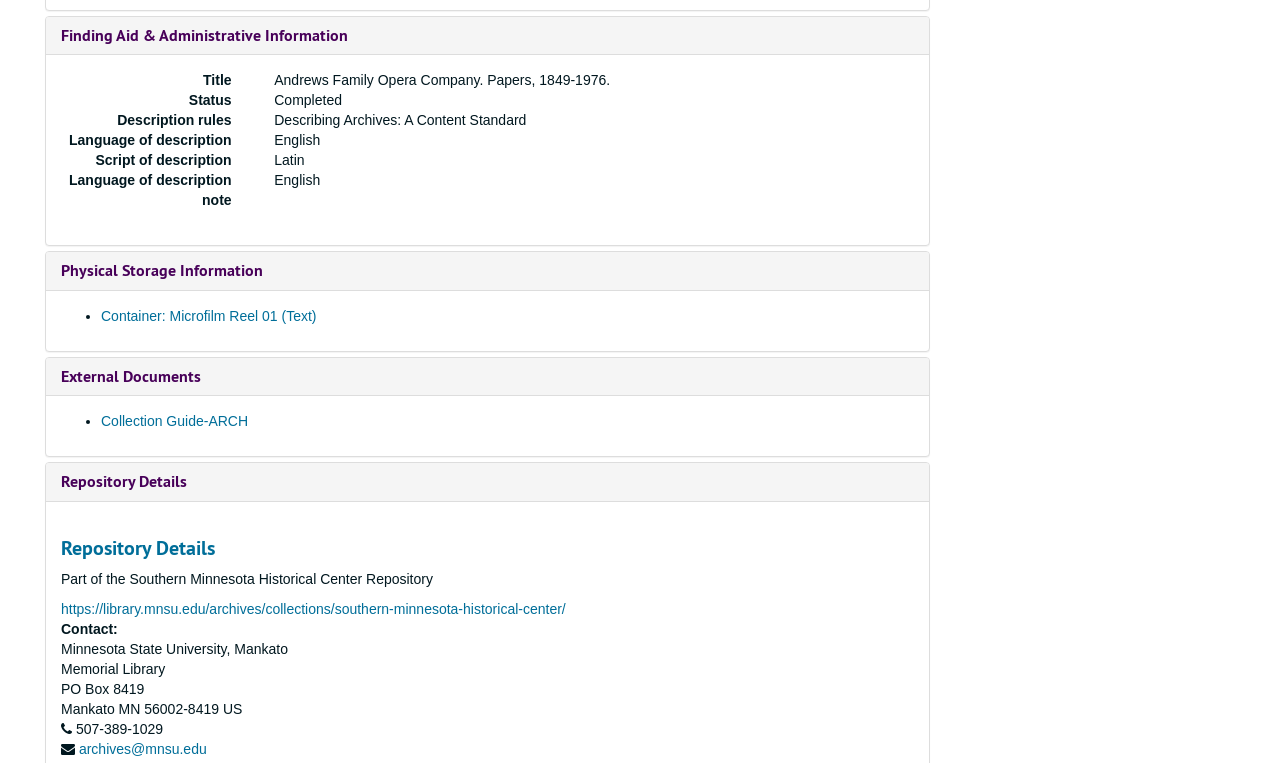Using the description: "External Documents", determine the UI element's bounding box coordinates. Ensure the coordinates are in the format of four float numbers between 0 and 1, i.e., [left, top, right, bottom].

[0.048, 0.479, 0.157, 0.507]